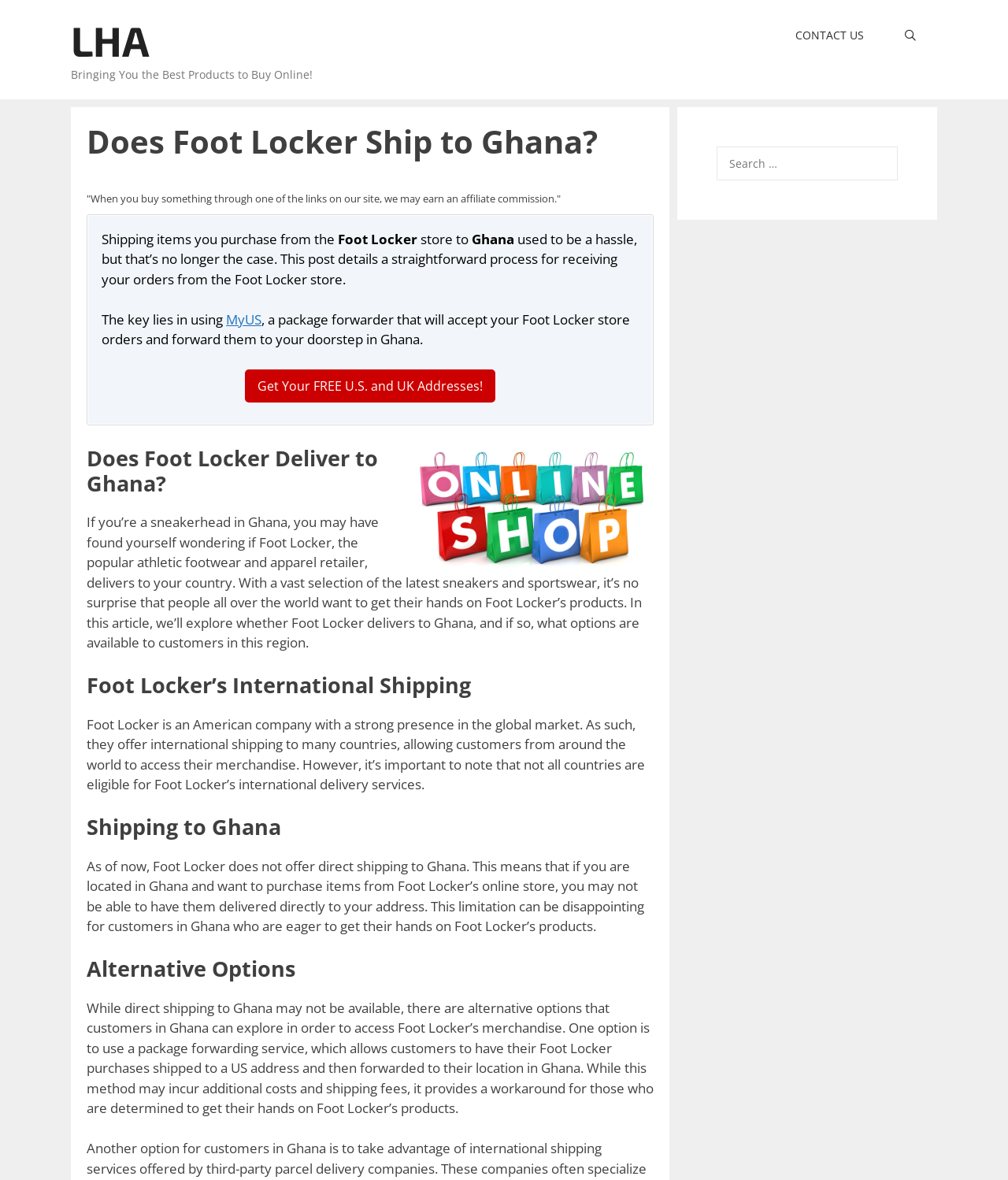Does Foot Locker offer direct shipping to Ghana?
Look at the image and answer the question using a single word or phrase.

No